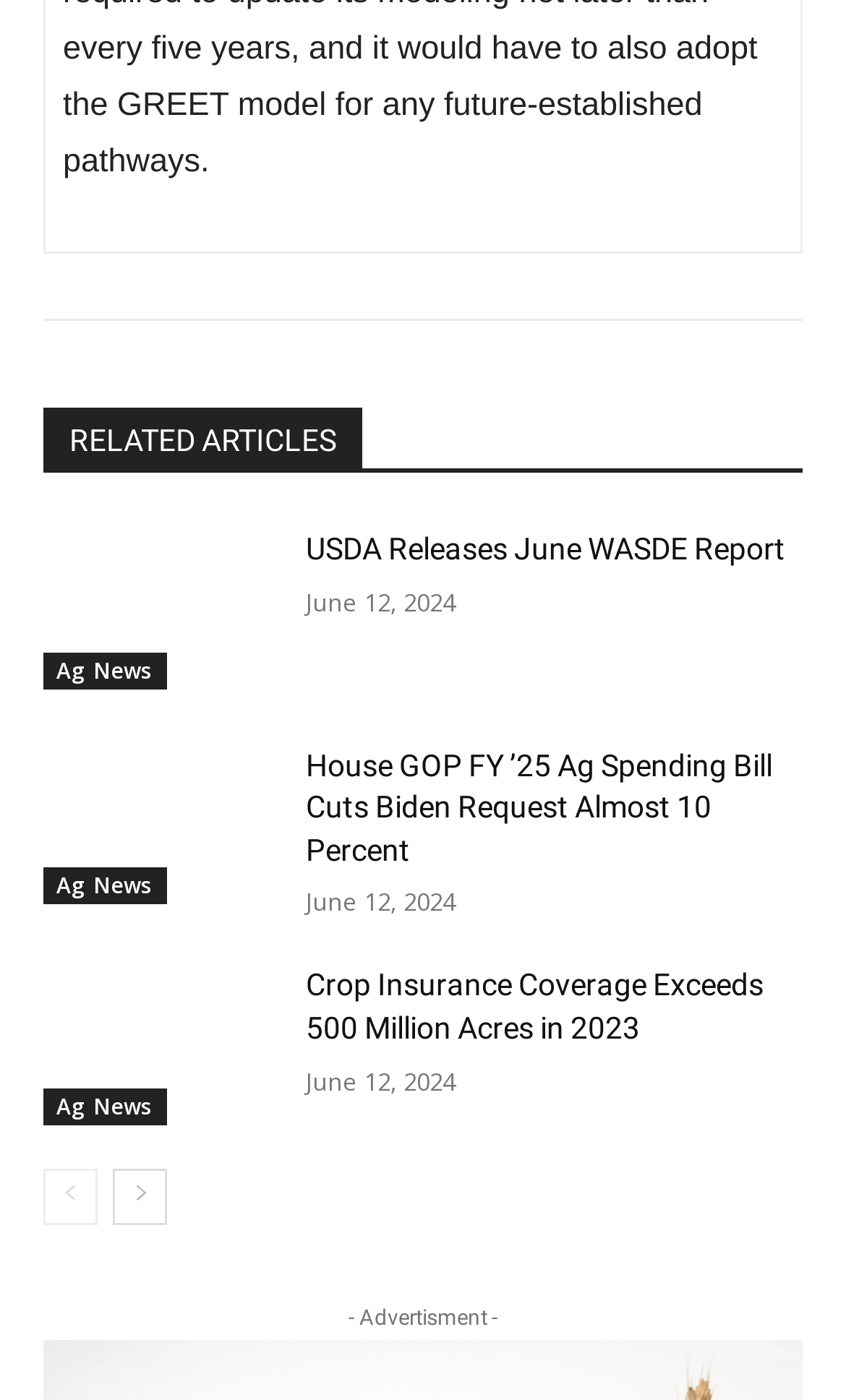Please specify the coordinates of the bounding box for the element that should be clicked to carry out this instruction: "Click on 'aches & pains' topic". The coordinates must be four float numbers between 0 and 1, formatted as [left, top, right, bottom].

None